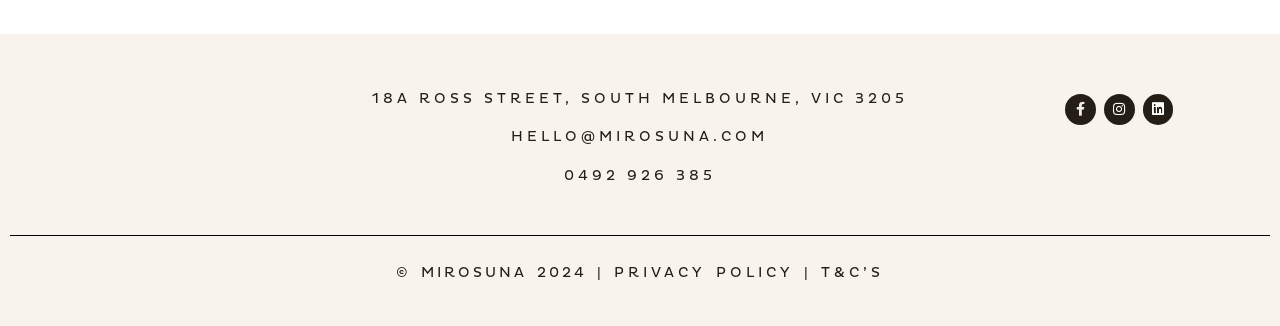Provide a single word or phrase answer to the question: 
What year is the copyright of MiroSuna?

2024